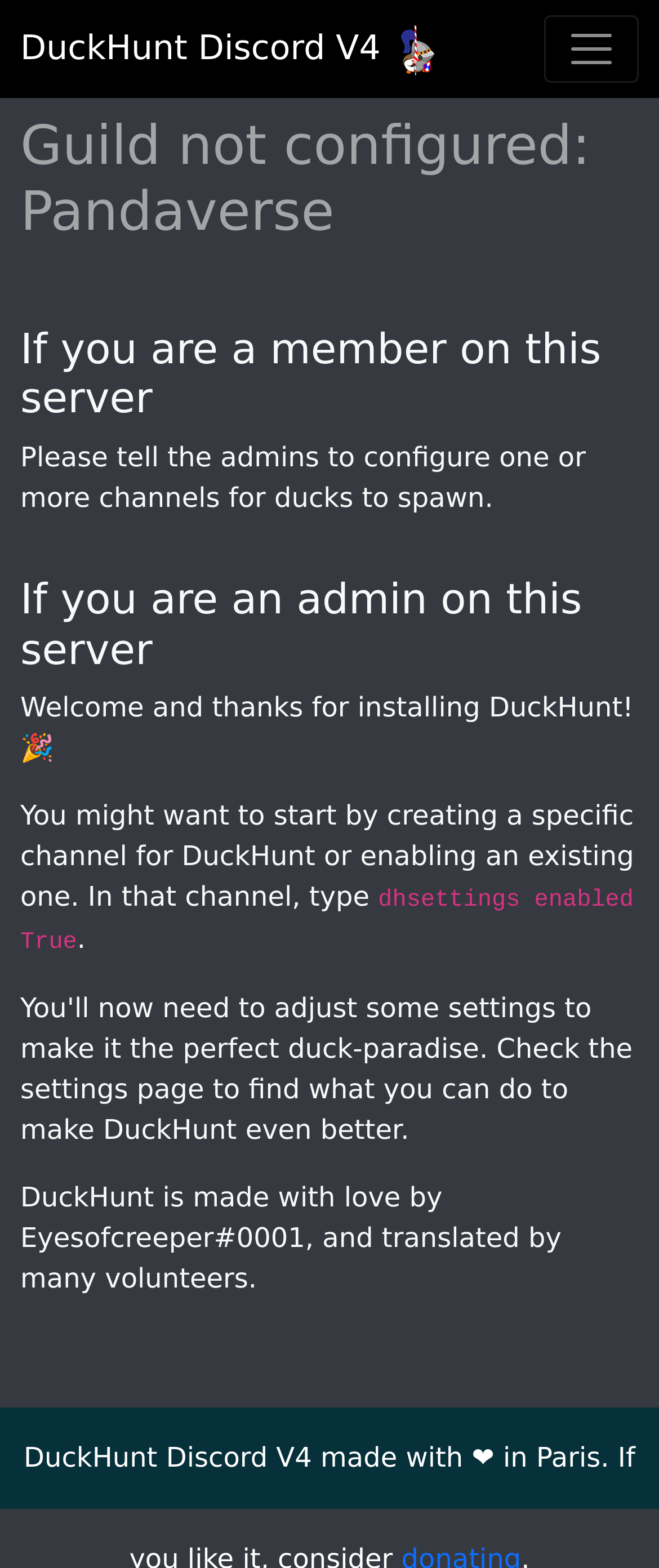What is the current status of dhsettings?
Analyze the image and deliver a detailed answer to the question.

The current status of dhsettings can be found in the StaticText 'dhsettings enabled True' which indicates that dhsettings is currently enabled.